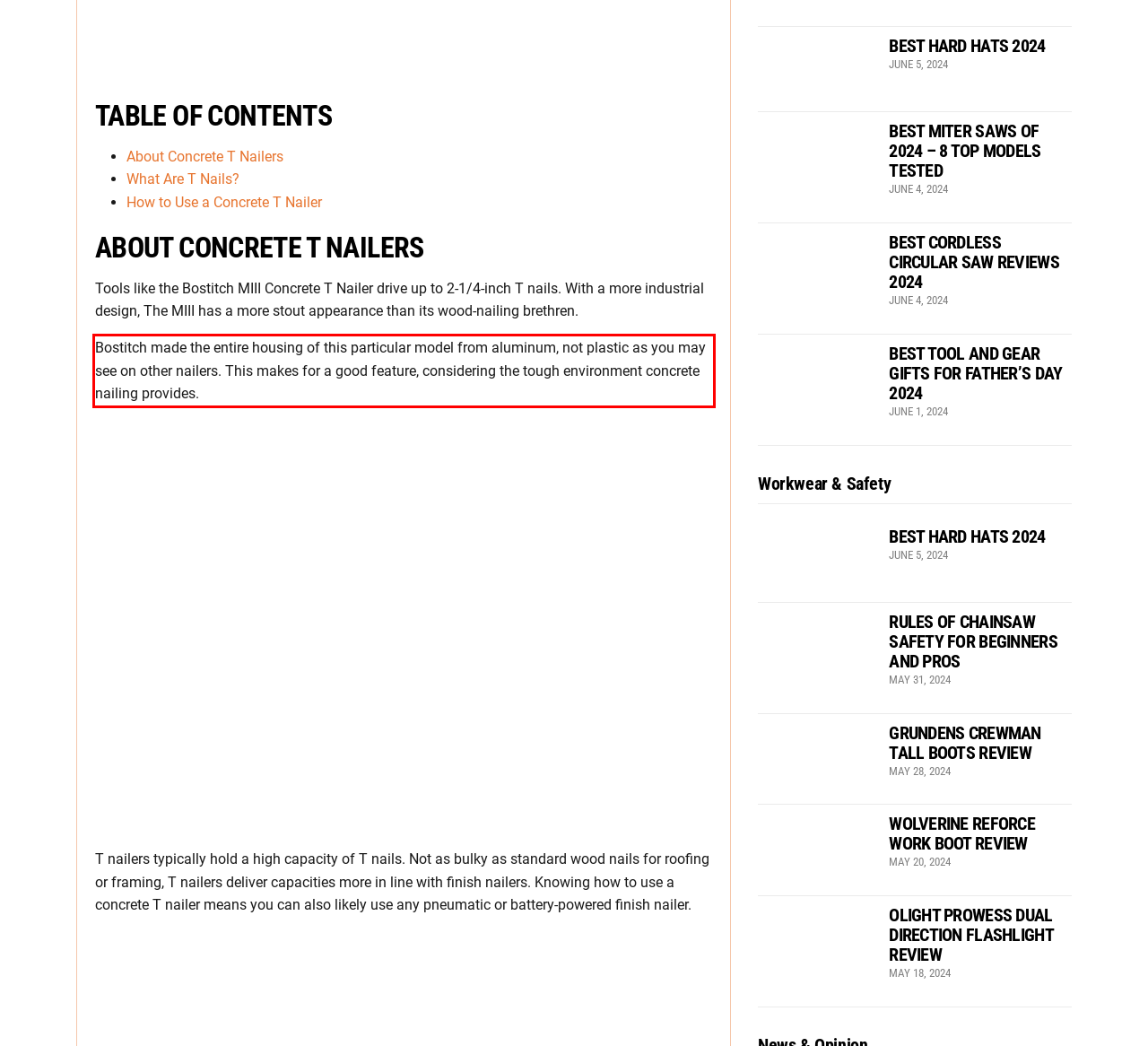Within the screenshot of a webpage, identify the red bounding box and perform OCR to capture the text content it contains.

Bostitch made the entire housing of this particular model from aluminum, not plastic as you may see on other nailers. This makes for a good feature, considering the tough environment concrete nailing provides.